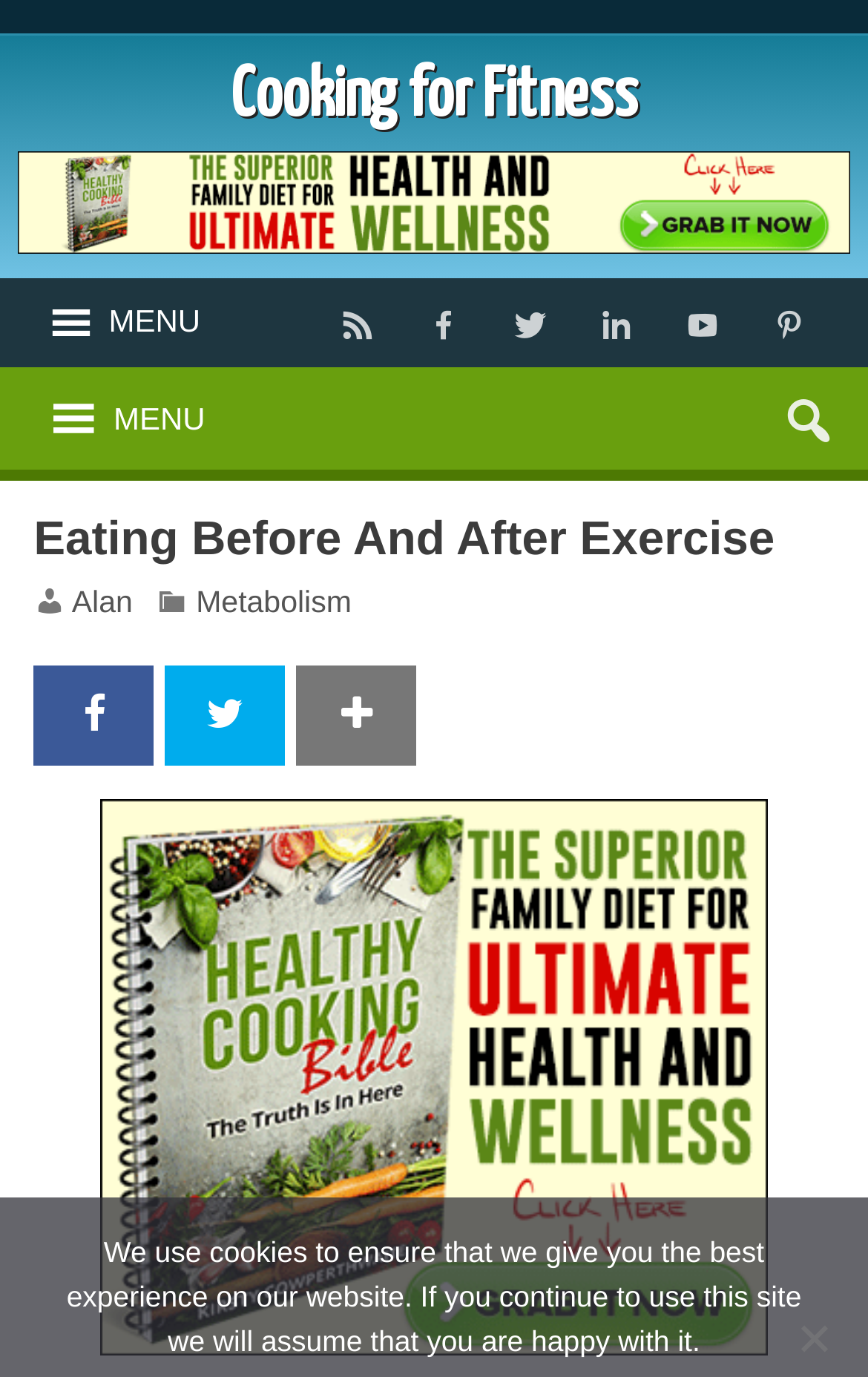Given the webpage screenshot and the description, determine the bounding box coordinates (top-left x, top-left y, bottom-right x, bottom-right y) that define the location of the UI element matching this description: Twitter

[0.561, 0.215, 0.66, 0.258]